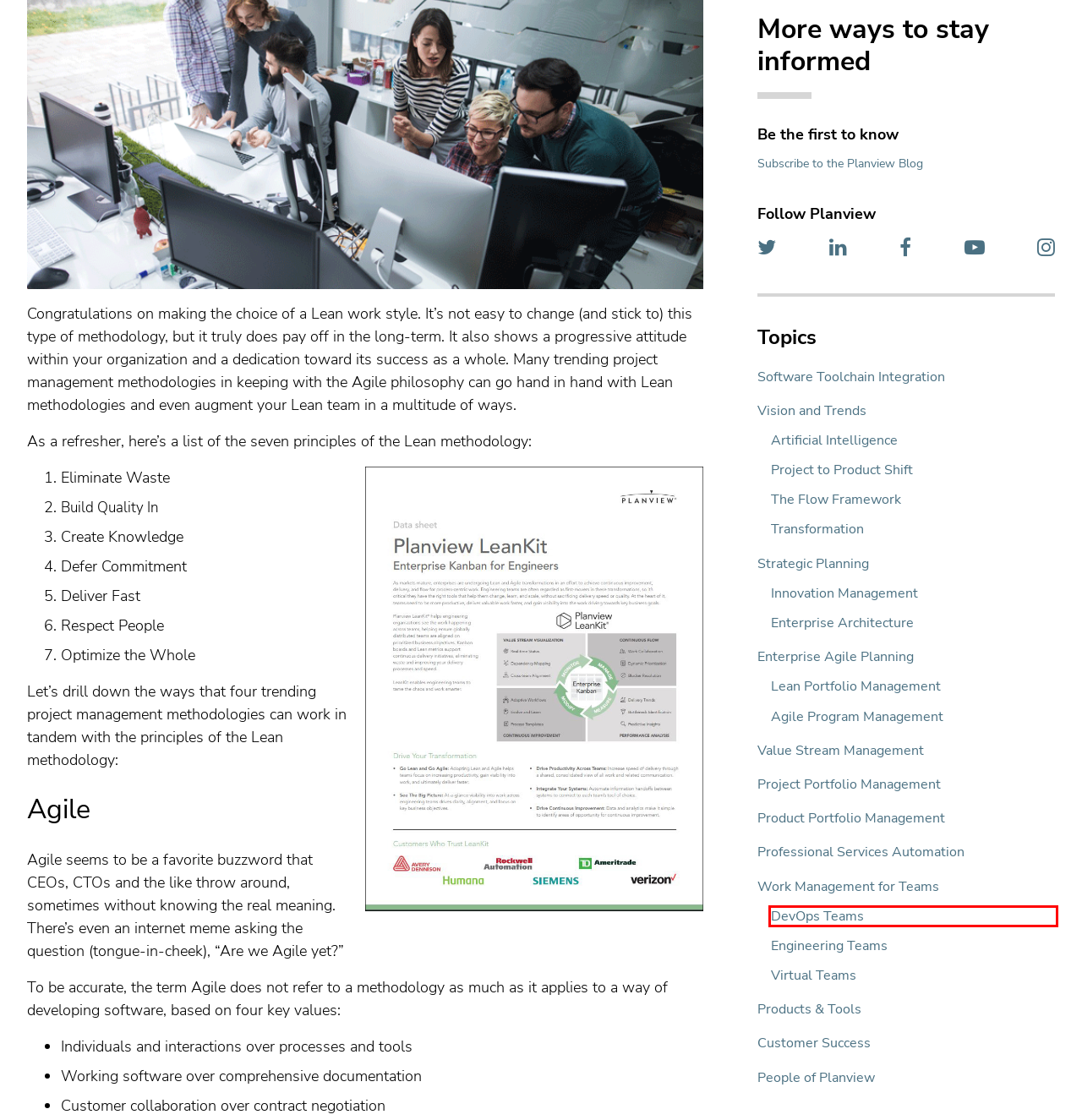You are presented with a screenshot of a webpage with a red bounding box. Select the webpage description that most closely matches the new webpage after clicking the element inside the red bounding box. The options are:
A. Strategic Planning Blog Posts - Planview Blog
B. PMO Blog - Project Management Organizations | Planview
C. Artificial Intelligence Blog Posts - Planview Blog
D. DevOps Teams Blog Posts - Planview Blog
E. Agile Program Management Blog Posts - Planview Blog
F. Professional Services Automation Blog Posts - Planview Blog
G. Innovation Management Blog Posts - Planview Blog
H. PPM Customer Success - Blog | Planview

D